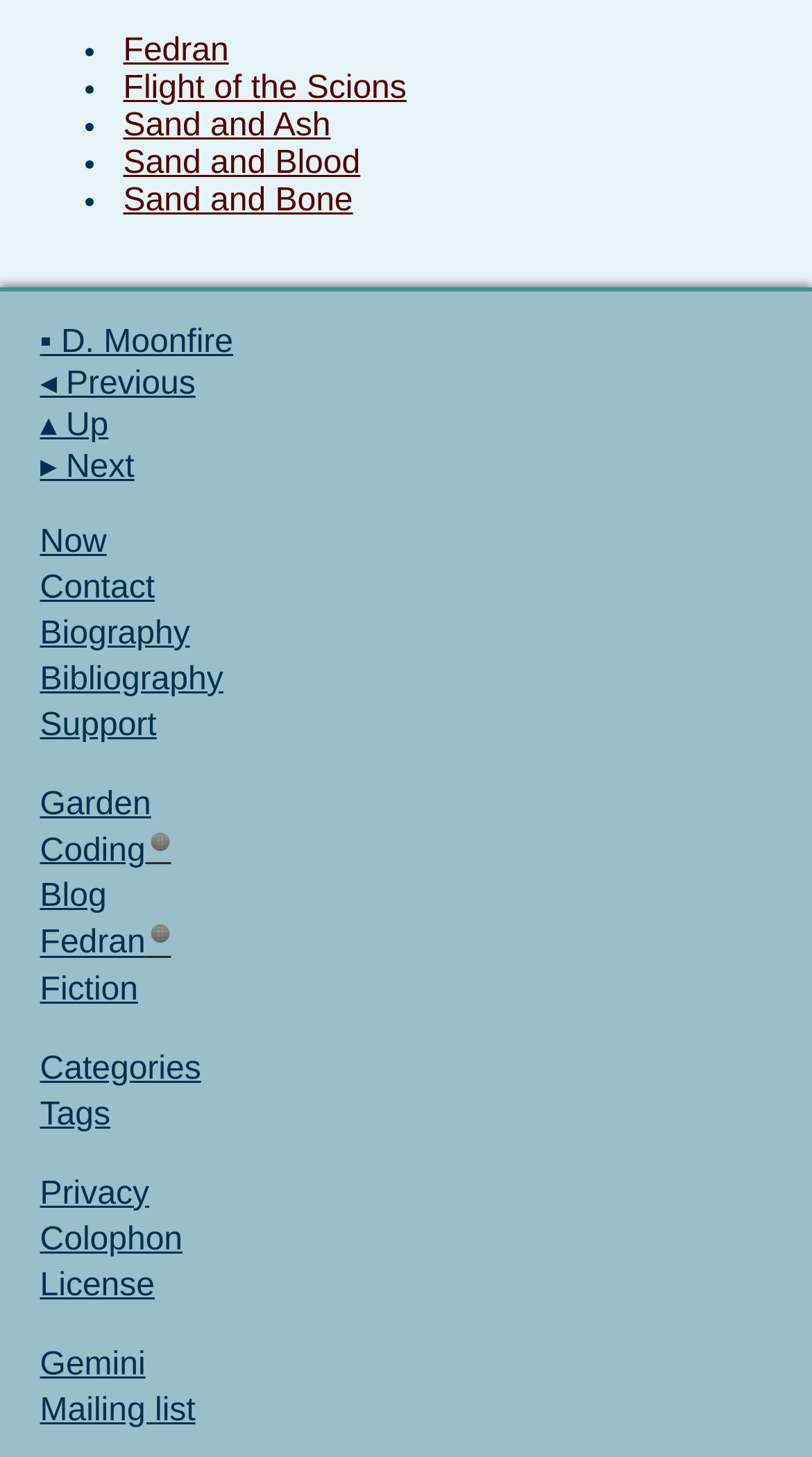Determine the bounding box coordinates of the region that needs to be clicked to achieve the task: "Share the article on social media".

None